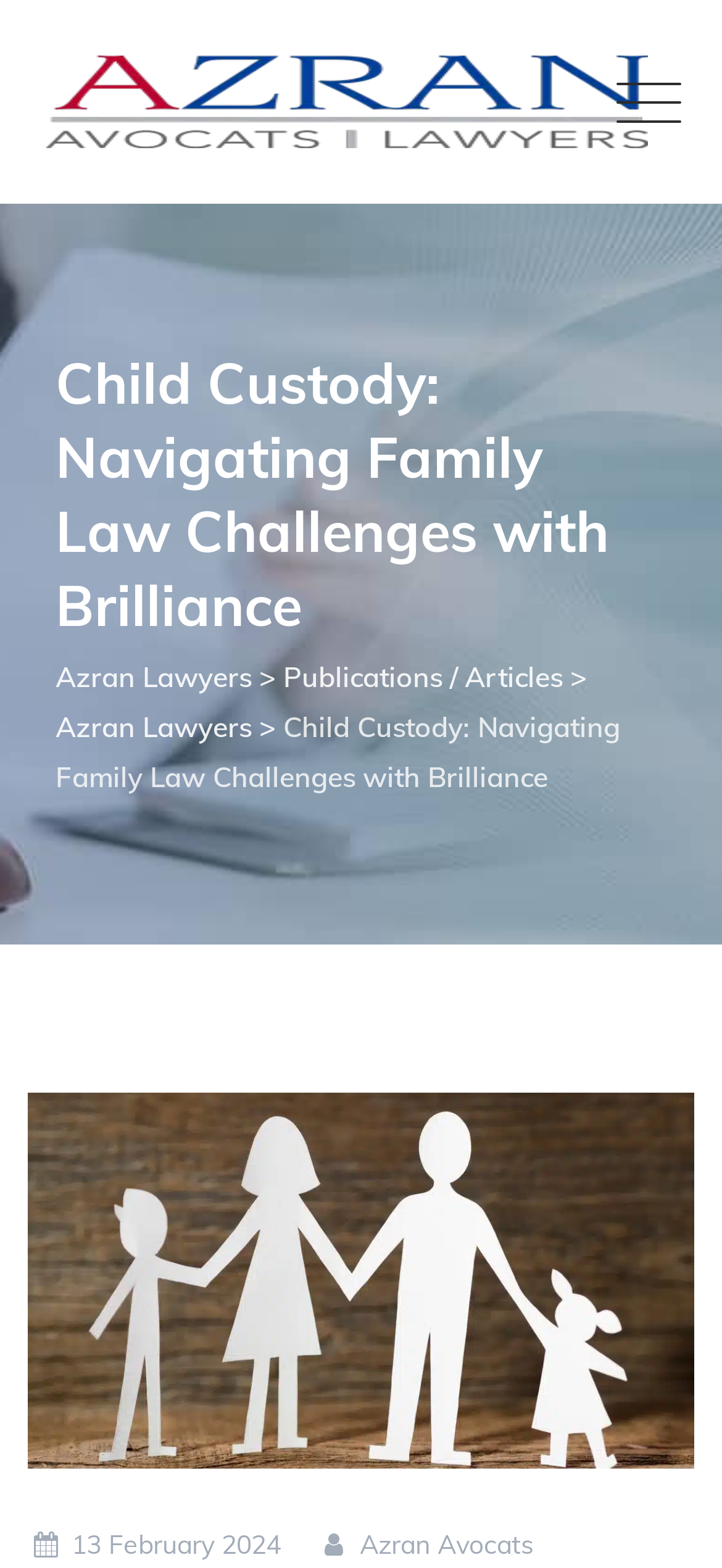Please find the top heading of the webpage and generate its text.

Child Custody: Navigating Family Law Challenges with Brilliance